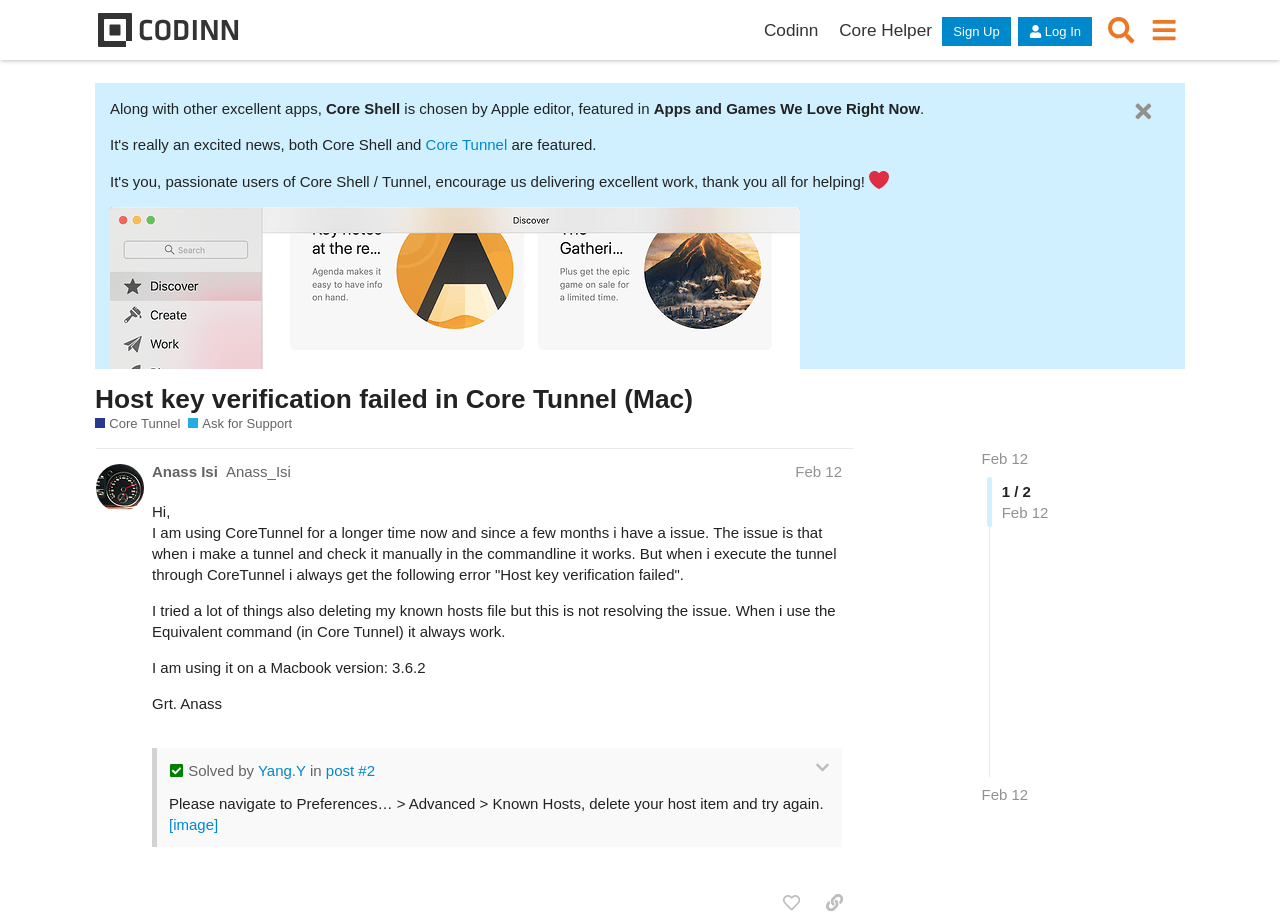What is the version of Core Tunnel the user is using?
Deliver a detailed and extensive answer to the question.

The question is asking for the version of Core Tunnel the user is using. By reading the text content of the webpage, we can find that the user mentions they are using version 3.6.2 of Core Tunnel on their Macbook.